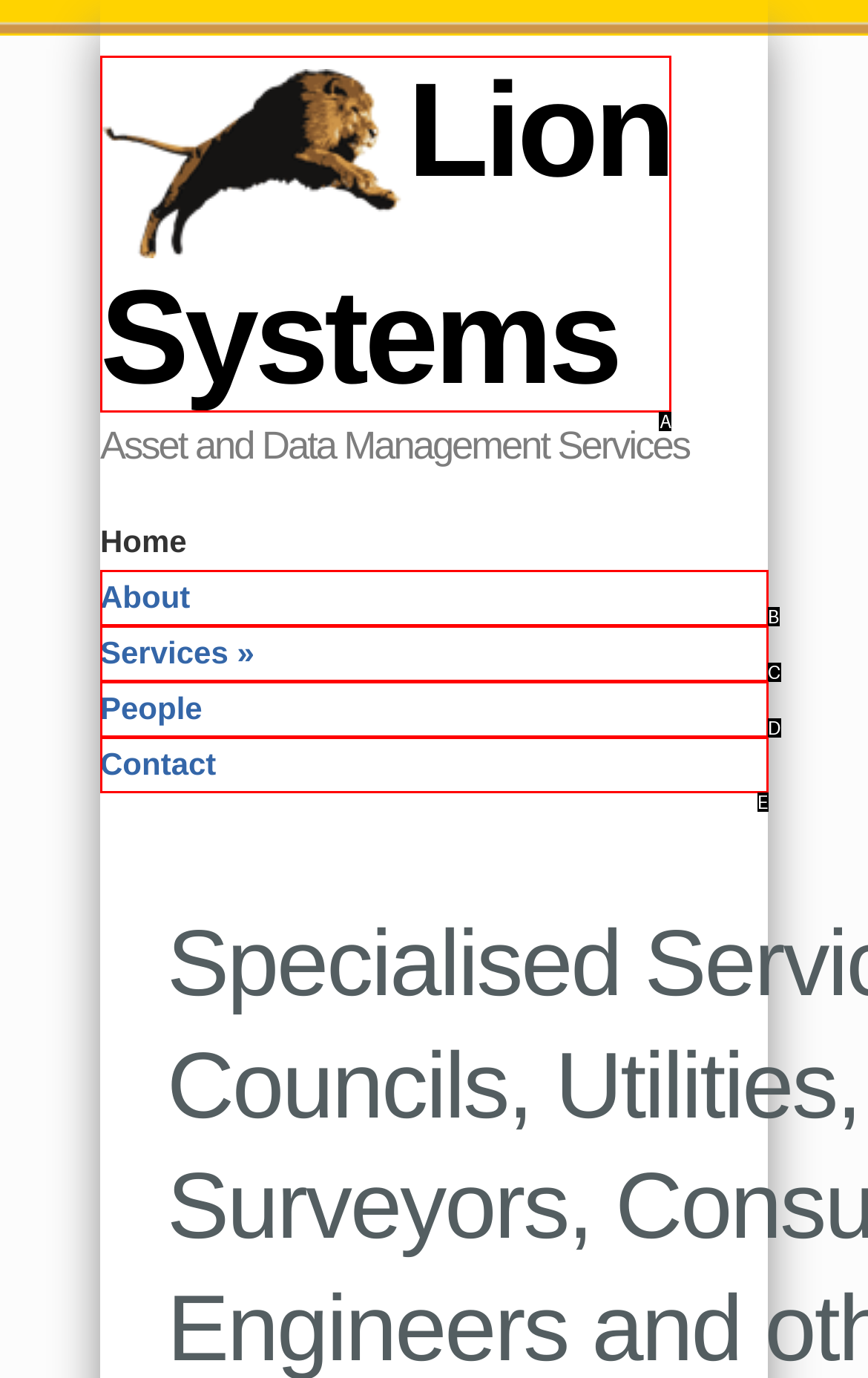Pick the option that corresponds to: Services »
Provide the letter of the correct choice.

C